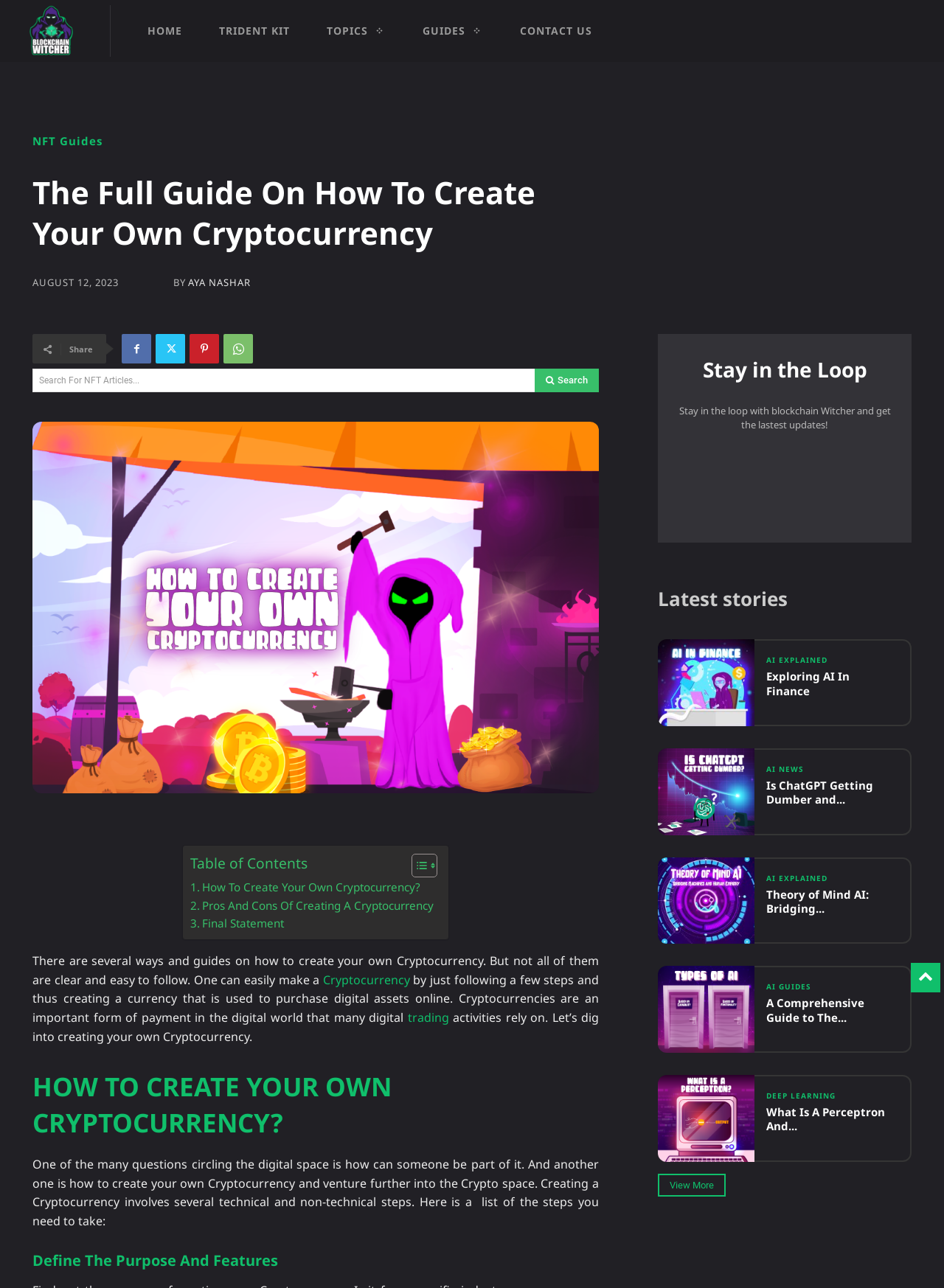Locate the bounding box coordinates of the clickable area to execute the instruction: "View more latest stories". Provide the coordinates as four float numbers between 0 and 1, represented as [left, top, right, bottom].

[0.697, 0.911, 0.769, 0.929]